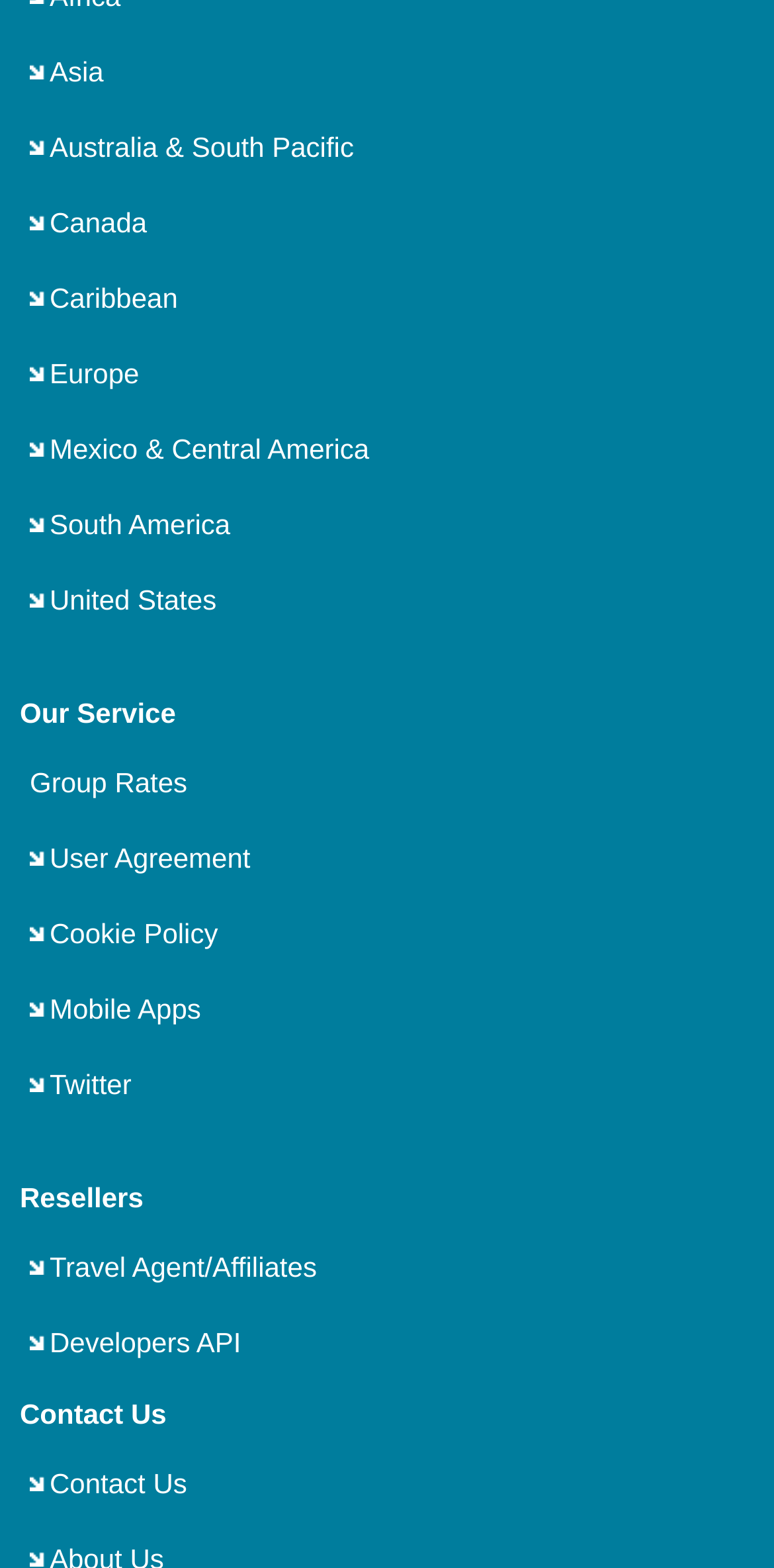Locate the bounding box of the user interface element based on this description: "Caribbean".

[0.064, 0.18, 0.23, 0.201]